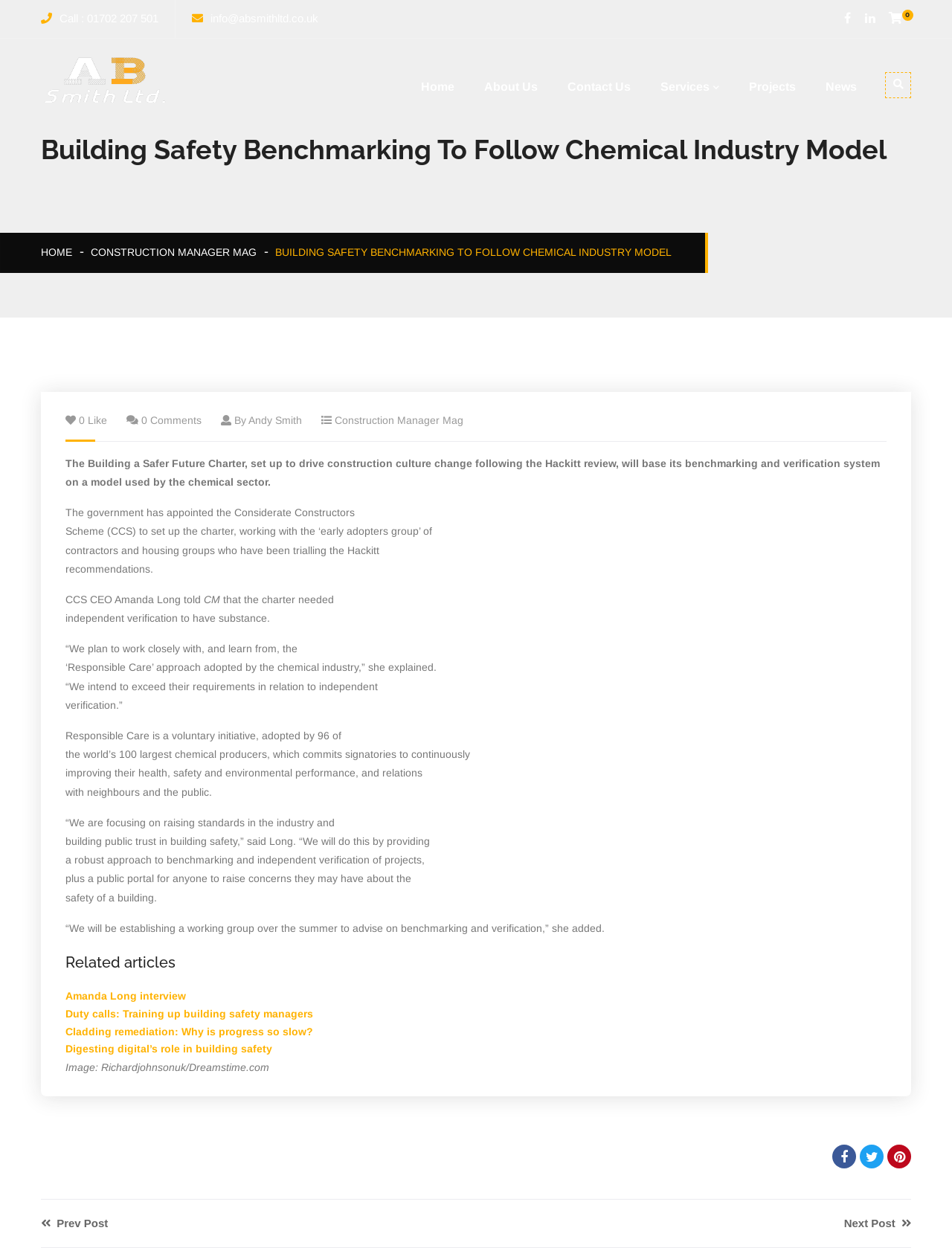Using the provided element description: "Construction Manager Mag", identify the bounding box coordinates. The coordinates should be four floats between 0 and 1 in the order [left, top, right, bottom].

[0.352, 0.332, 0.487, 0.341]